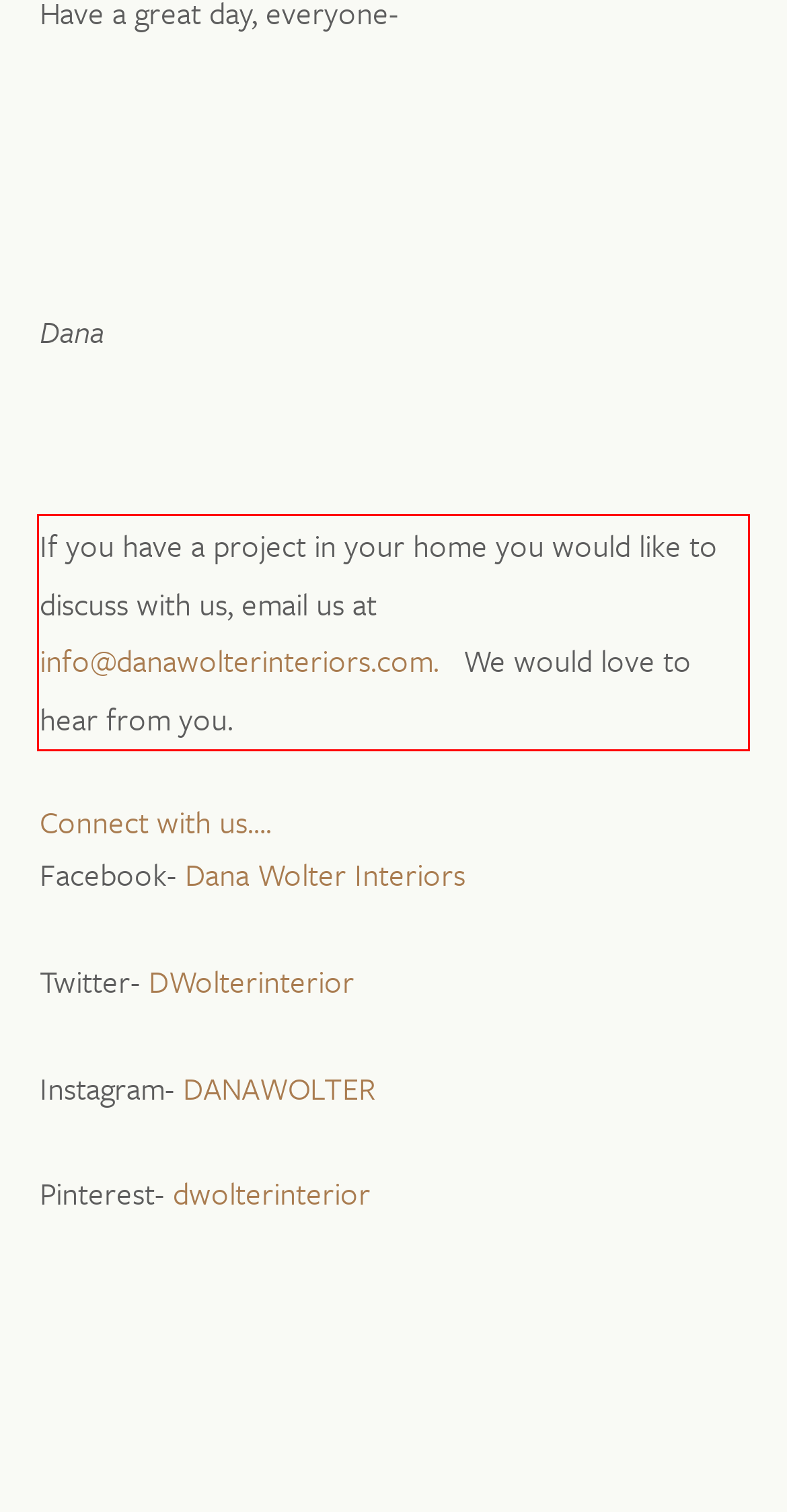Identify the red bounding box in the webpage screenshot and perform OCR to generate the text content enclosed.

If you have a project in your home you would like to discuss with us, email us at info@danawolterinteriors.com. We would love to hear from you.